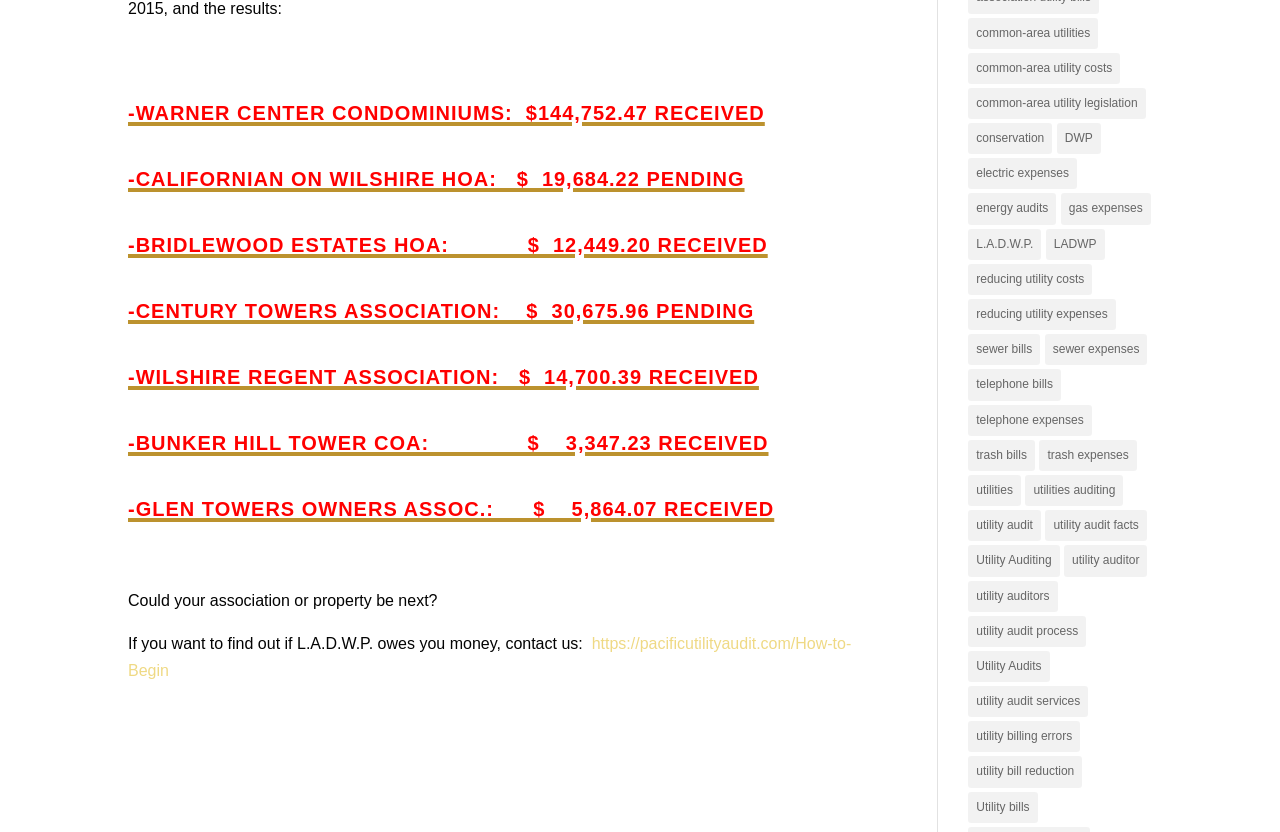Pinpoint the bounding box coordinates of the clickable area needed to execute the instruction: "Explore 'common-area utilities'". The coordinates should be specified as four float numbers between 0 and 1, i.e., [left, top, right, bottom].

[0.756, 0.021, 0.858, 0.059]